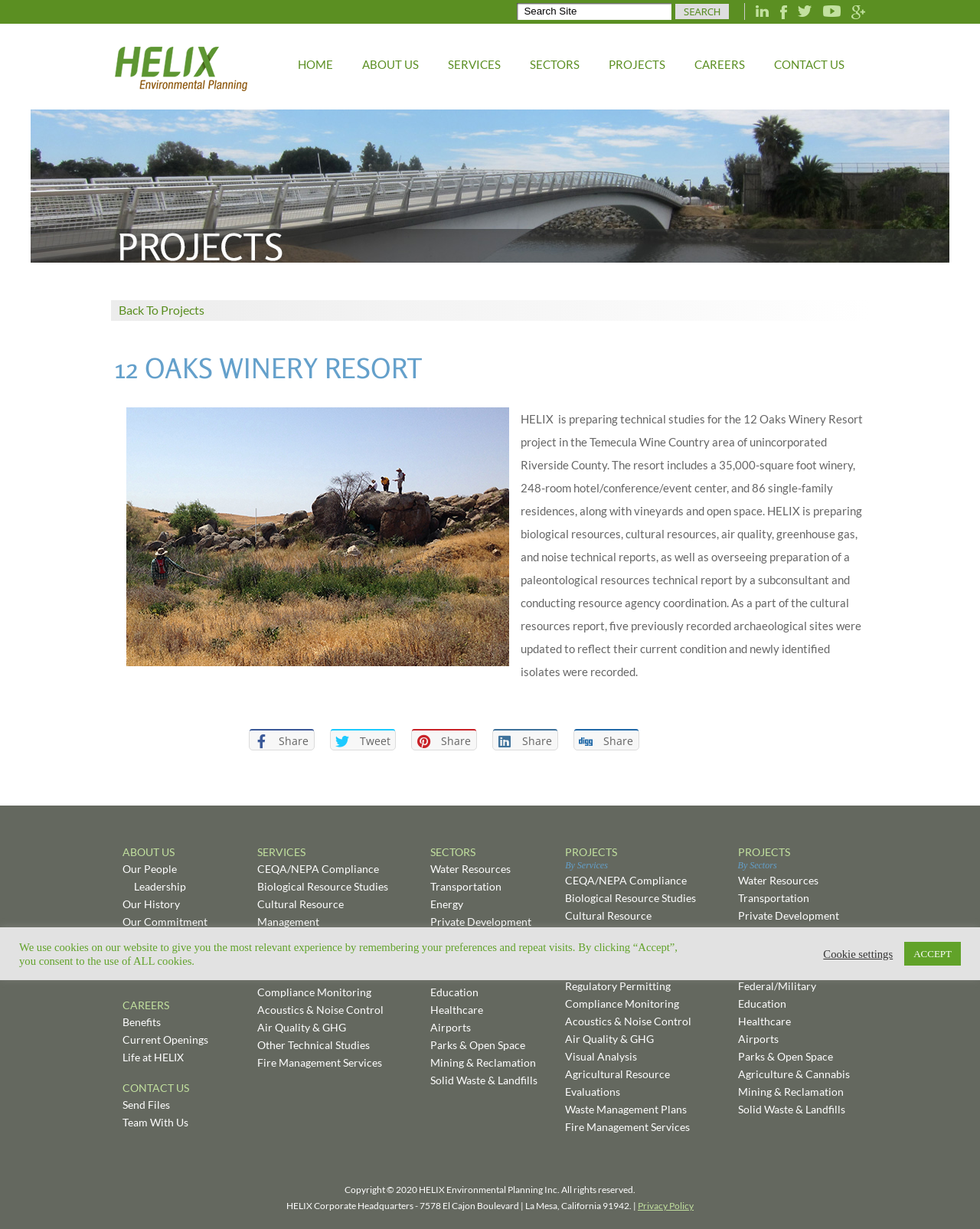Provide a single word or phrase answer to the question: 
What is the type of the project?

Winery Resort